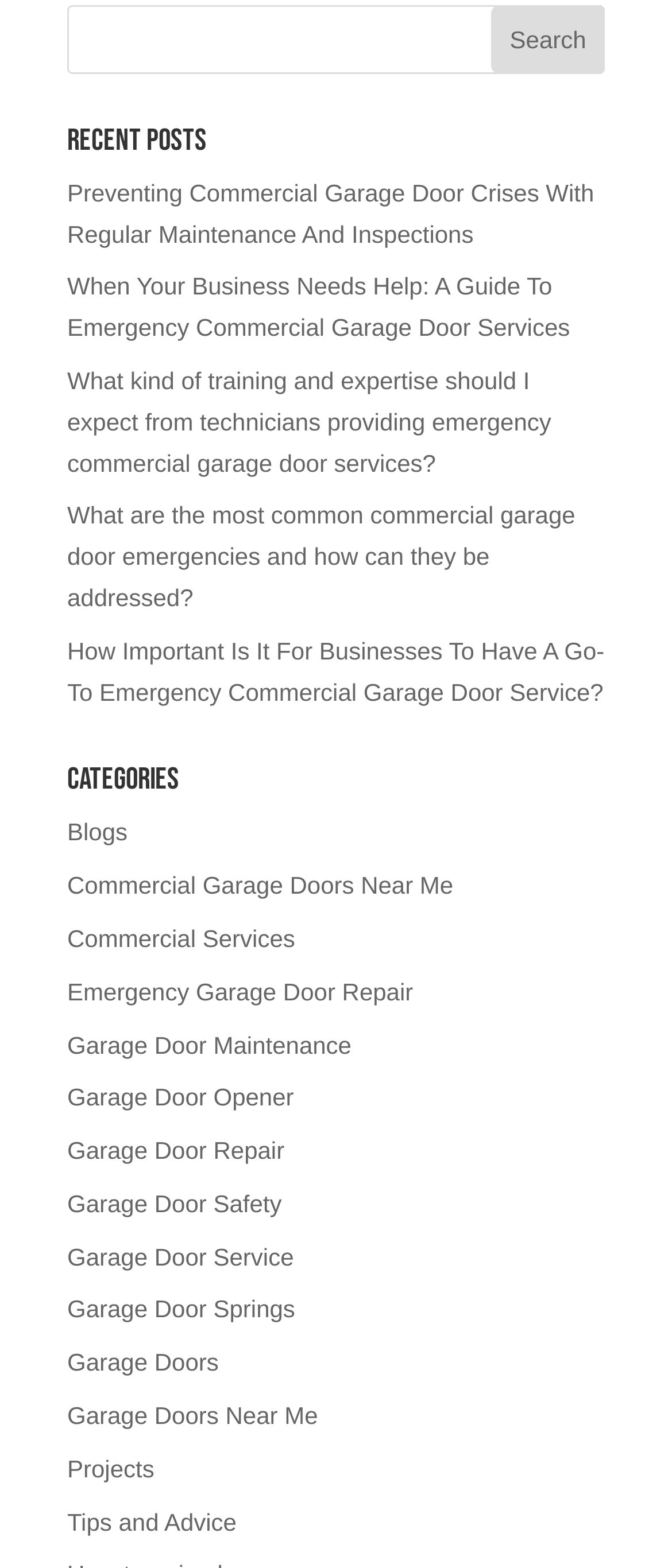Identify the bounding box coordinates of the clickable region necessary to fulfill the following instruction: "explore emergency garage door repair services". The bounding box coordinates should be four float numbers between 0 and 1, i.e., [left, top, right, bottom].

[0.1, 0.623, 0.615, 0.641]